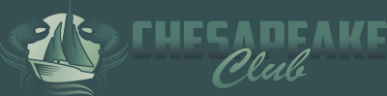What is the font style of 'Club' in the logo?
Could you answer the question in a detailed manner, providing as much information as possible?

The caption states that 'Club' is accentuated in a flowing script, which reflects a sense of community and connection to local heritage.